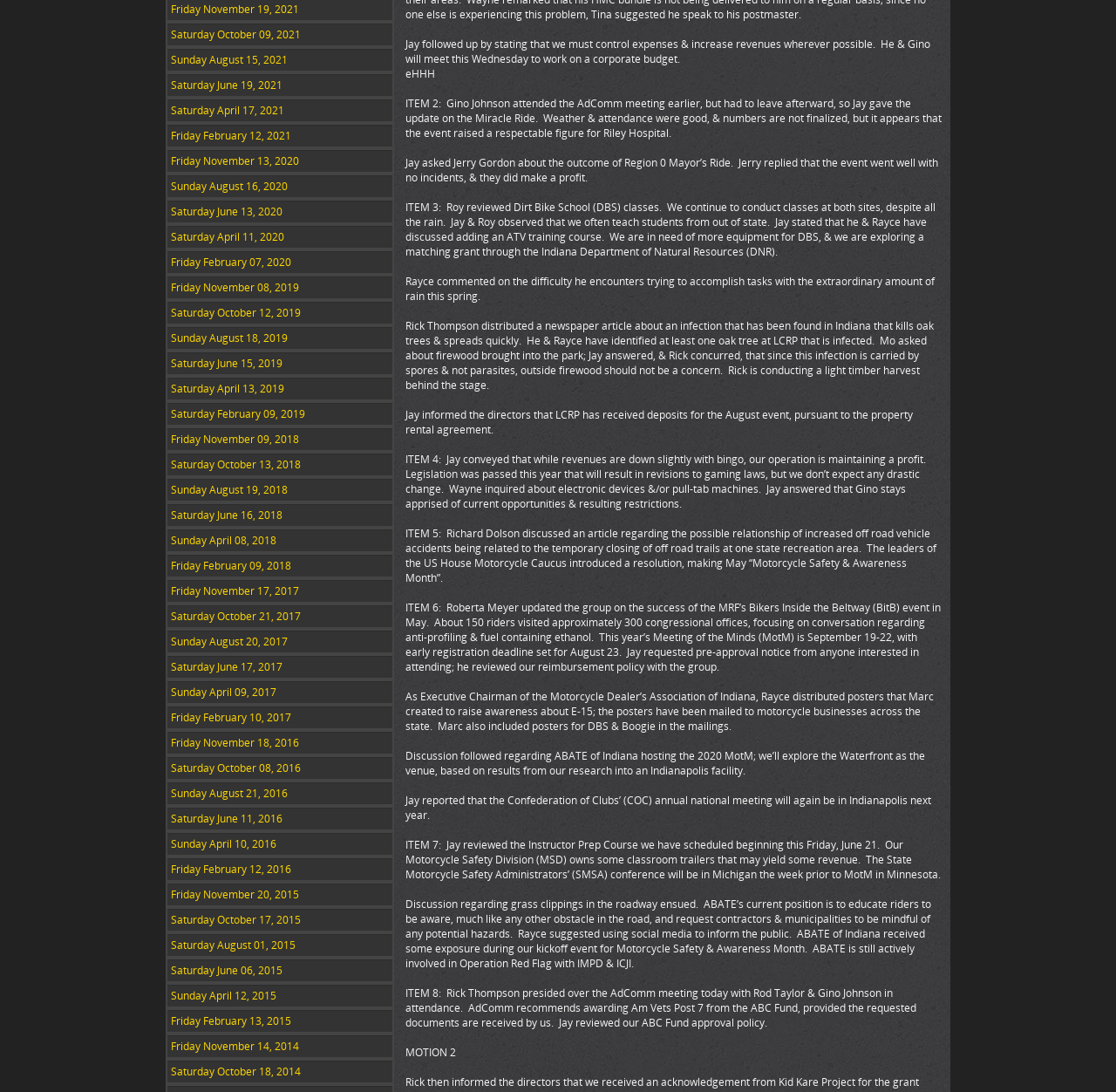Mark the bounding box of the element that matches the following description: "Información de Interés".

None